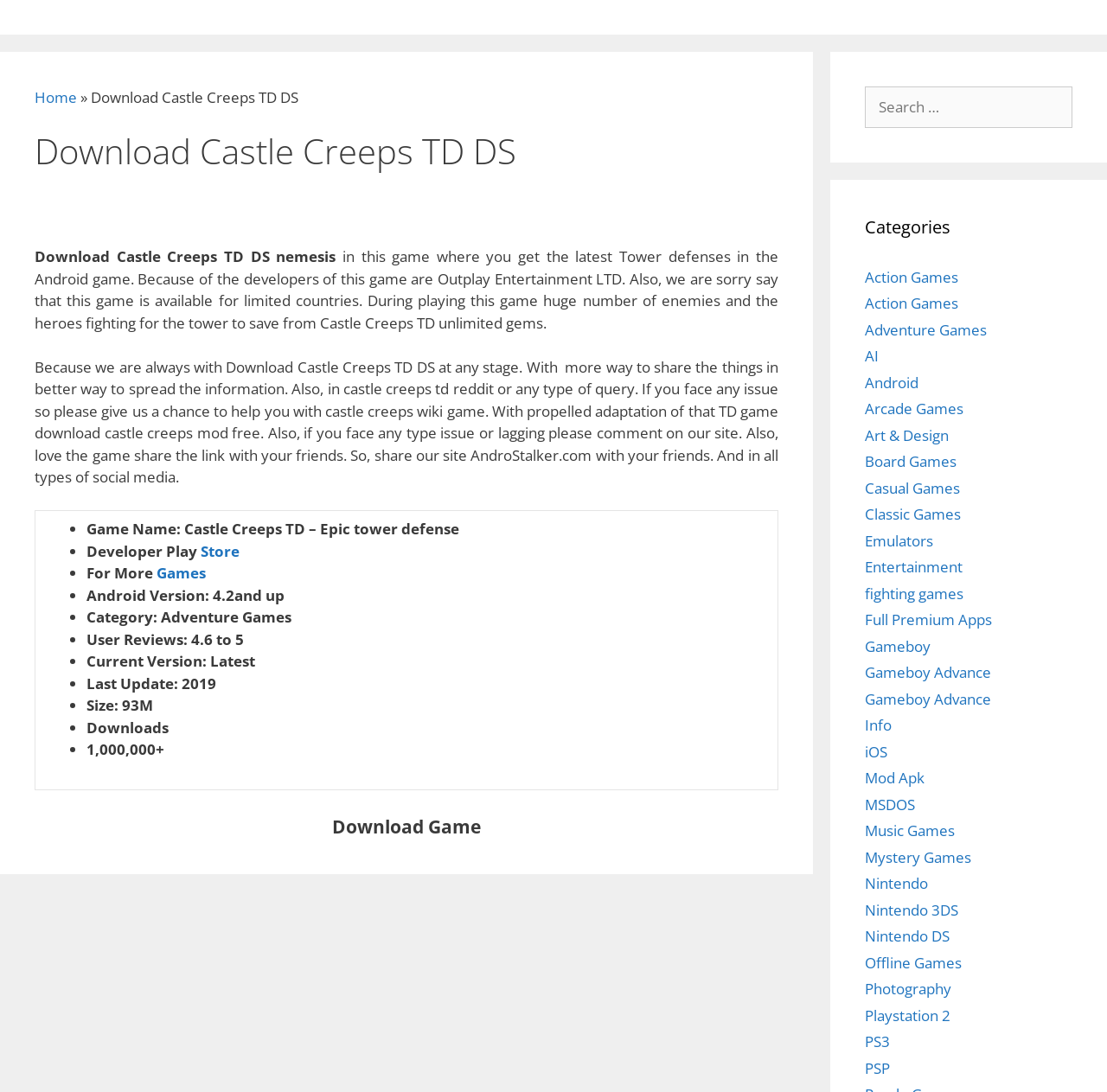Determine the bounding box coordinates of the element's region needed to click to follow the instruction: "Check game details". Provide these coordinates as four float numbers between 0 and 1, formatted as [left, top, right, bottom].

[0.032, 0.468, 0.703, 0.724]